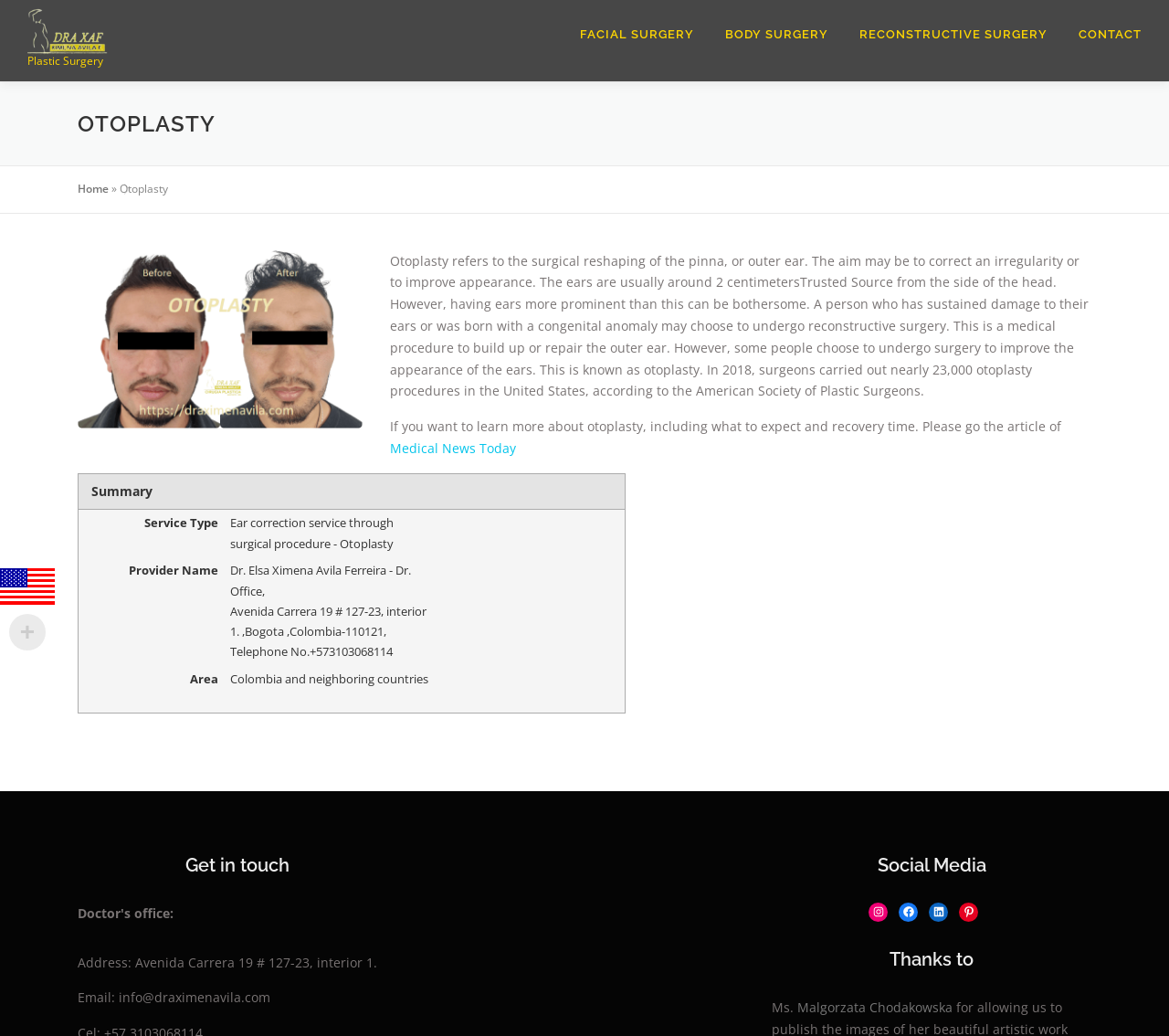Highlight the bounding box coordinates of the element you need to click to perform the following instruction: "Learn more about Dr. Elsa Ximena Avila Ferreira."

[0.197, 0.543, 0.351, 0.578]